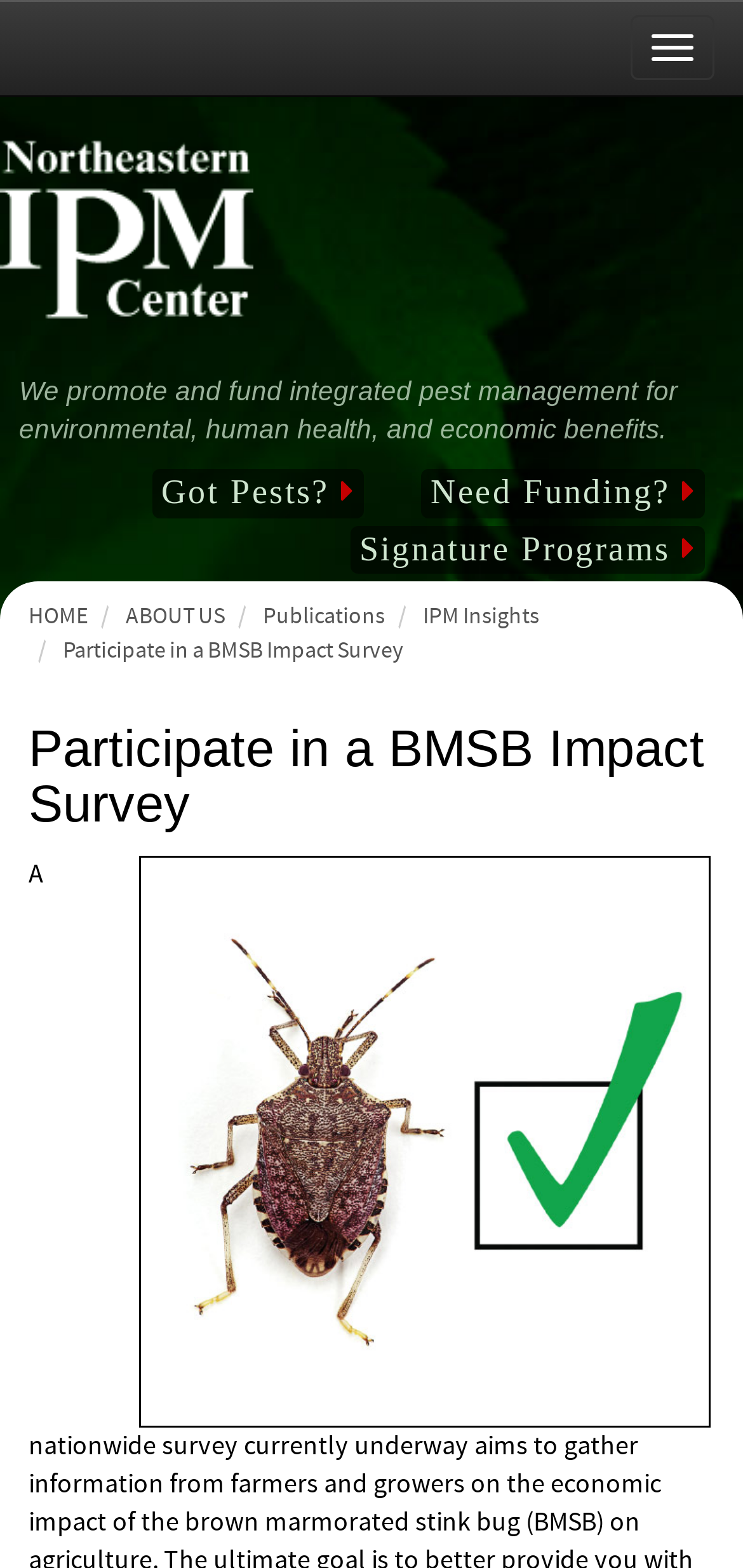Provide a thorough description of this webpage.

The webpage is about participating in a BMSB Impact Survey, specifically focused on the Northeastern IPM Center. At the top right corner, there is a button. Below it, on the top left, there is a link to the Northeastern IPM Center, accompanied by an image of the center's logo. 

Next to the logo, there is a static text describing the center's mission, promoting integrated pest management for environmental, human health, and economic benefits. 

Below the text, there are three links: "Need Funding?", "Got Pests?", and "Signature Programs", aligned horizontally. 

Further down, there is a navigation menu with five links: "HOME", "ABOUT US", "Publications", "IPM Insights", and "Participate in a BMSB Impact Survey", which is the current page. 

The main content of the page is a heading "Participate in a BMSB Impact Survey" followed by a table with a single row and cell. Inside the cell, there is an image of a brown marmorated stink bug beside a check mark.